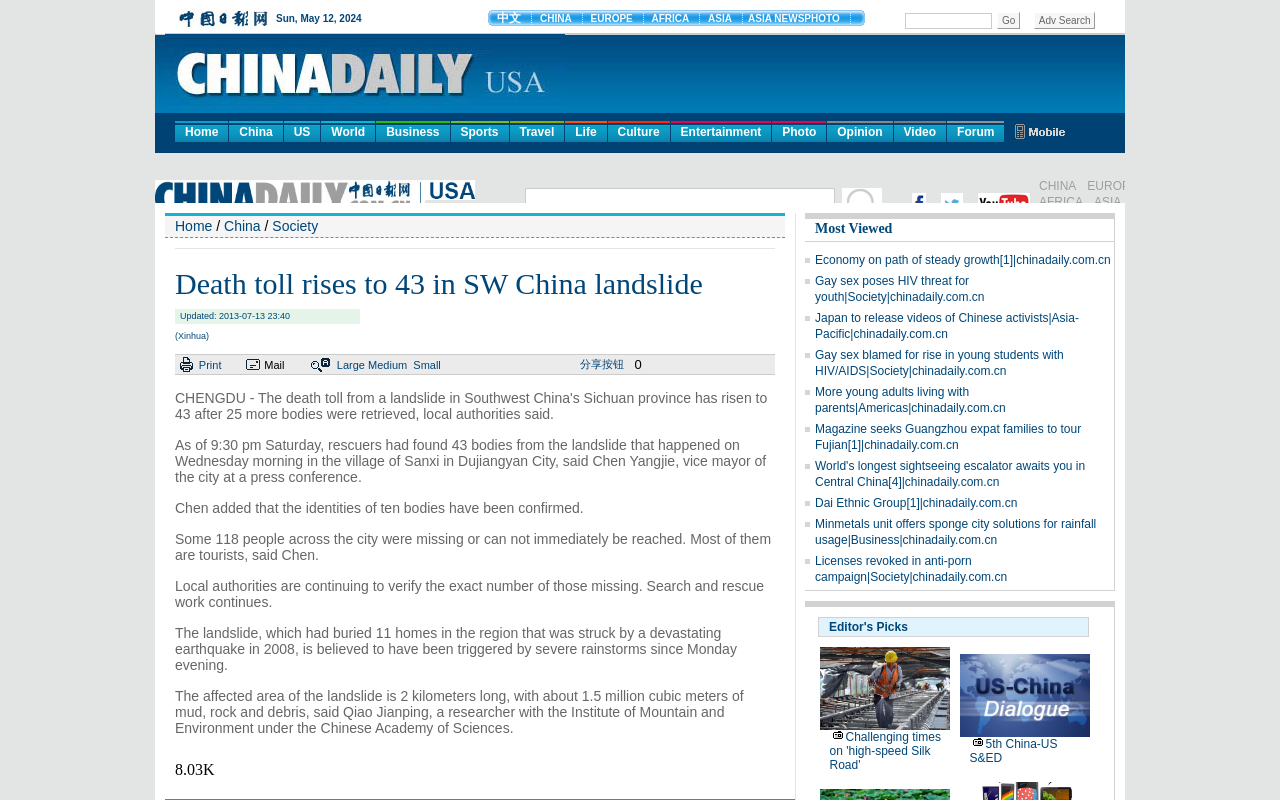Please analyze the image and give a detailed answer to the question:
What is the name of the city where the landslide occurred?

The answer can be found in the main article content, where it is stated that 'As of 9:30 pm Saturday, rescuers had found 43 bodies from the landslide that happened on Wednesday morning in the village of Sanxi in Dujiangyan City...'